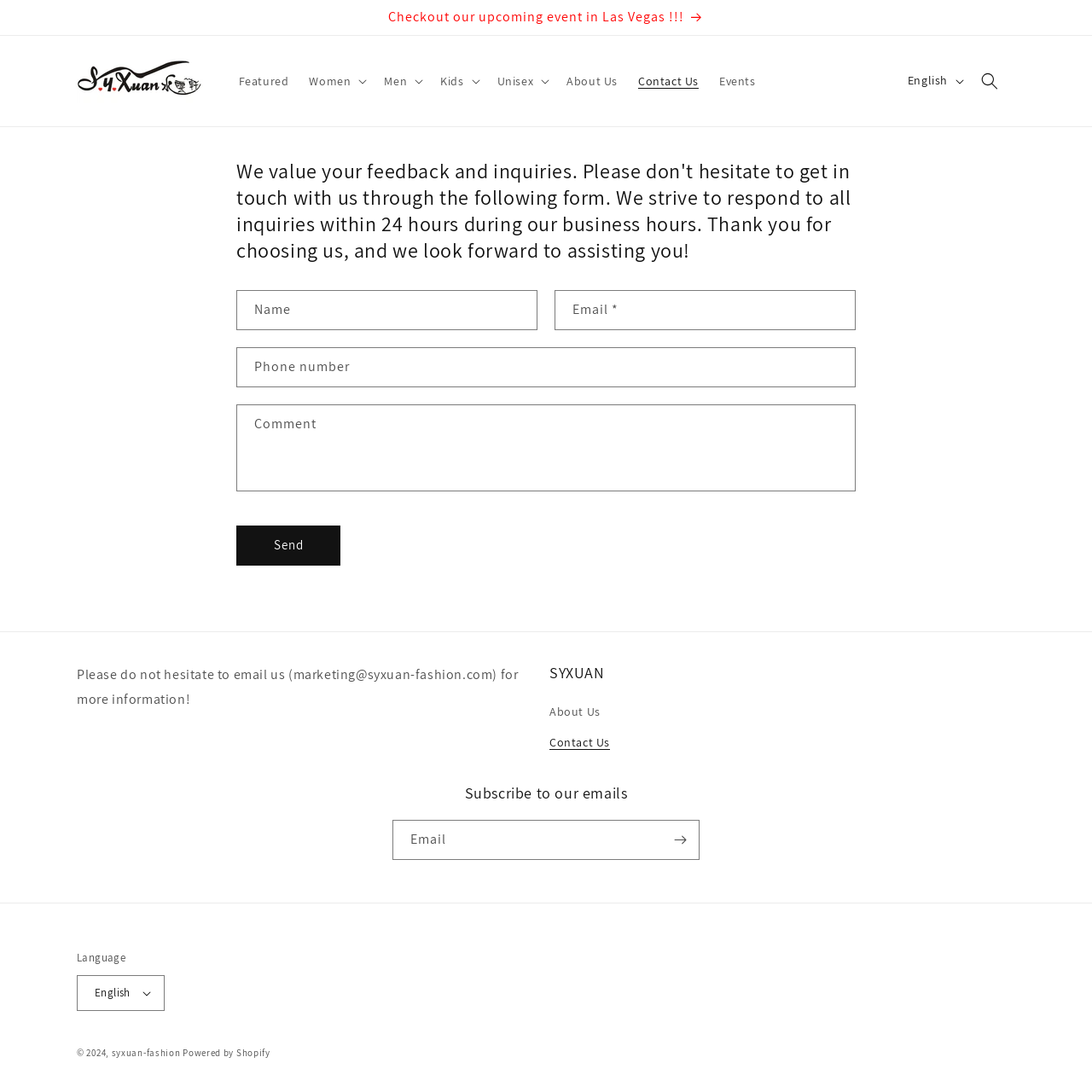Provide the bounding box coordinates of the HTML element described by the text: "Men". The coordinates should be in the format [left, top, right, bottom] with values between 0 and 1.

[0.342, 0.058, 0.394, 0.091]